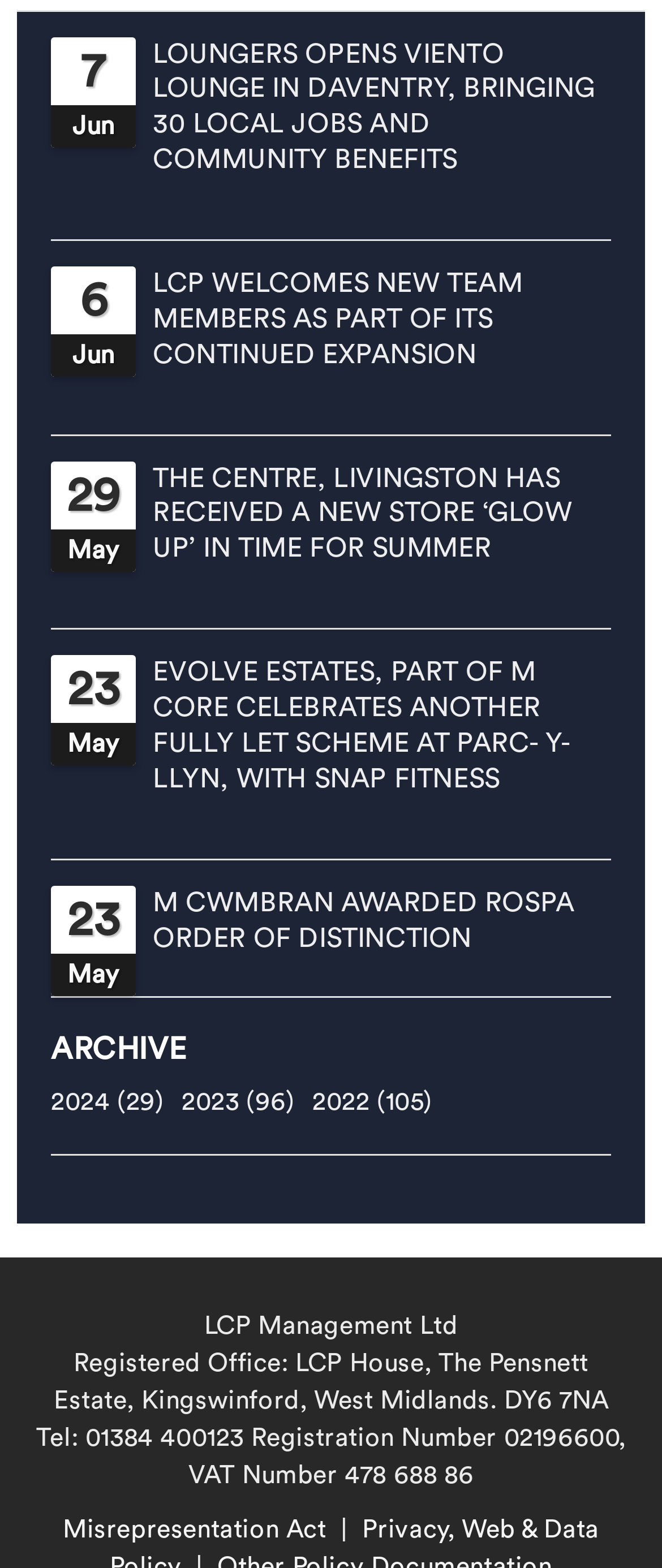What is the name of the company mentioned at the bottom of the page?
Please respond to the question thoroughly and include all relevant details.

I found the company name 'LCP Management Ltd' at the bottom of the page, which is mentioned as the registered office address.